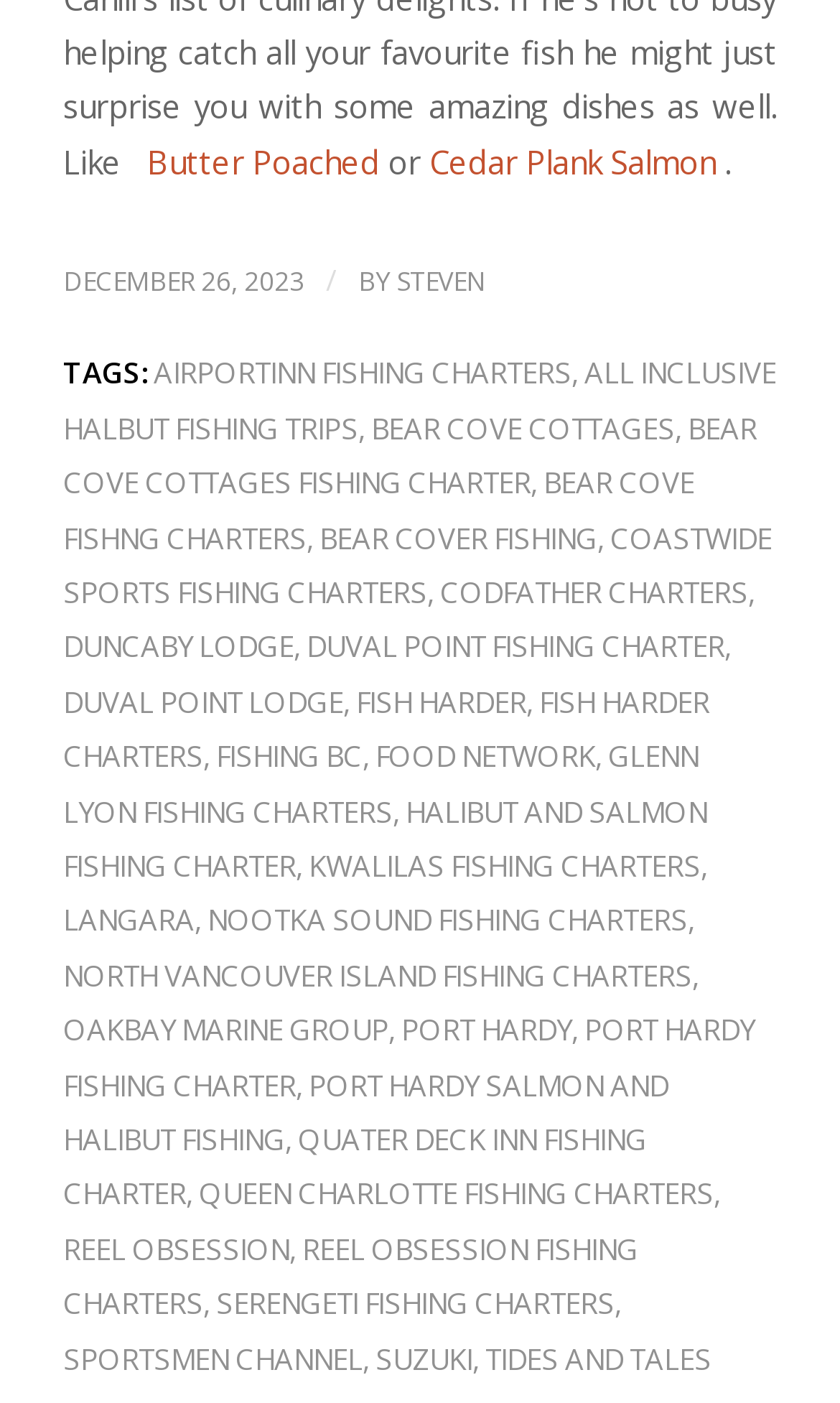Determine the coordinates of the bounding box for the clickable area needed to execute this instruction: "Explore 'AIRPORTINN FISHING CHARTERS'".

[0.183, 0.252, 0.68, 0.28]